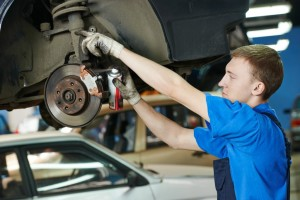What is being repaired in the vehicle?
Using the image as a reference, answer the question with a short word or phrase.

The brake system